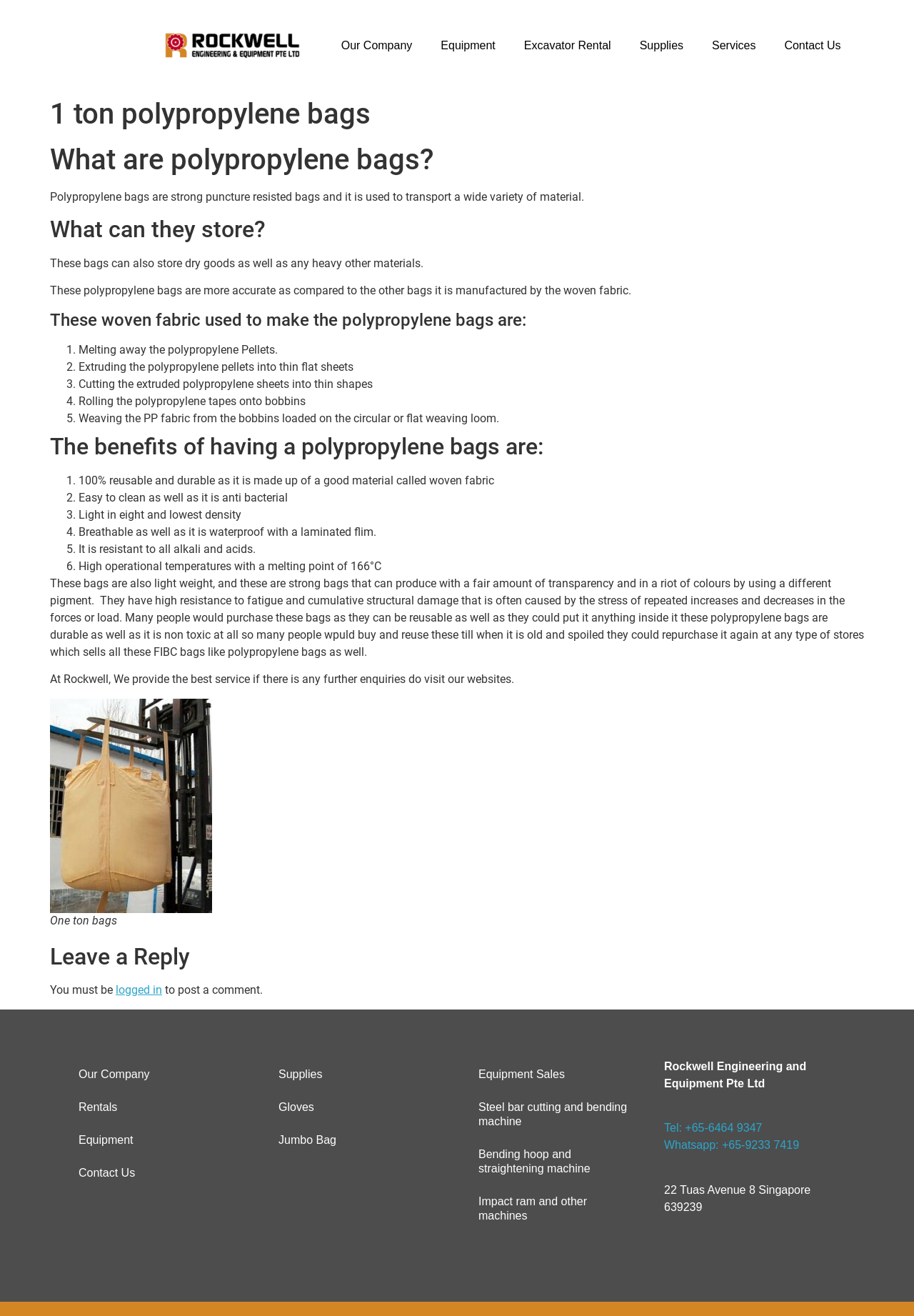Identify the bounding box coordinates of the element to click to follow this instruction: 'Click on the 'Our Company' link'. Ensure the coordinates are four float values between 0 and 1, provided as [left, top, right, bottom].

[0.358, 0.022, 0.467, 0.047]